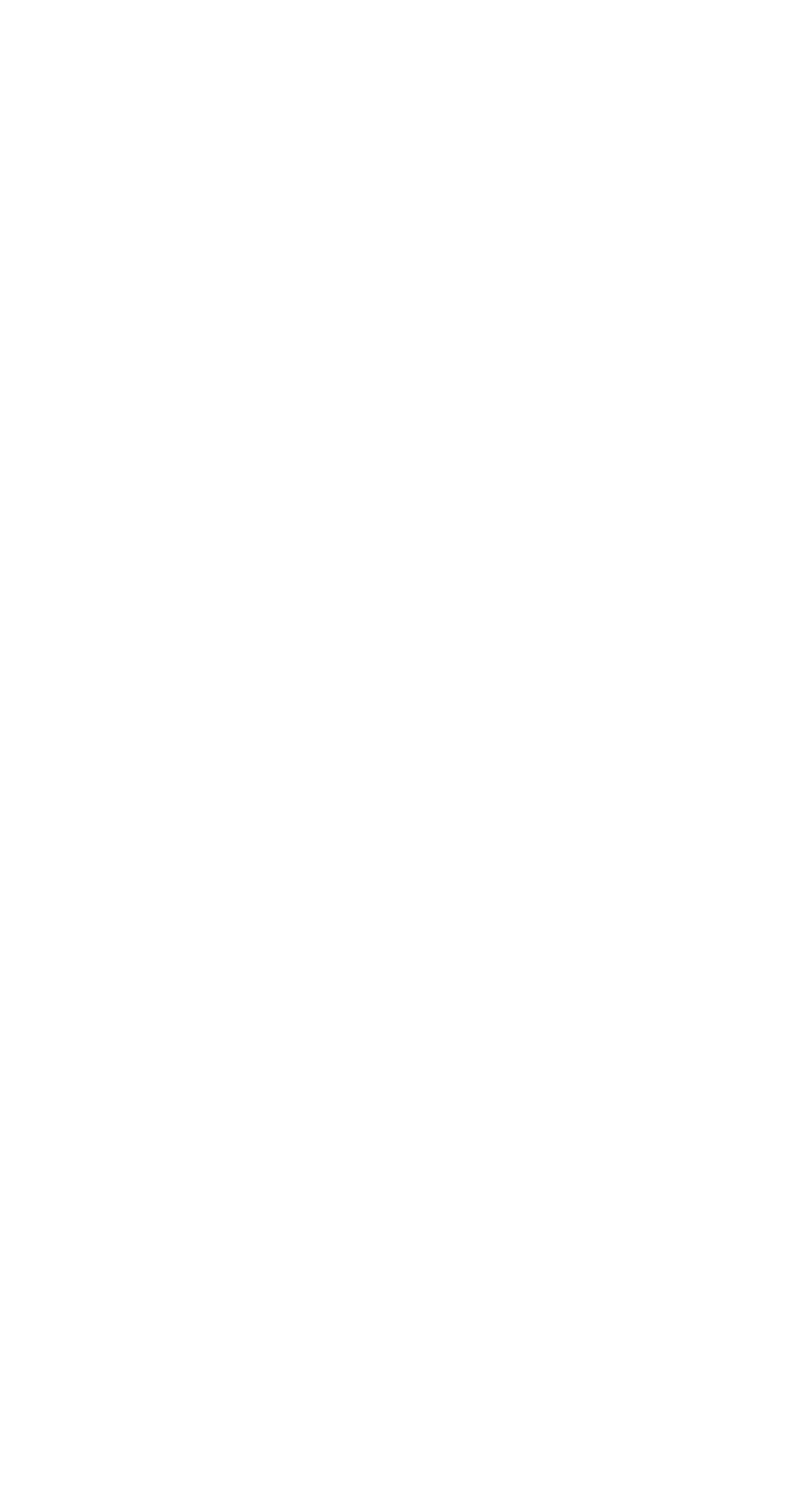How many recent posts are listed?
Please give a detailed answer to the question using the information shown in the image.

There are 5 recent posts listed on the webpage, which are 'How To Hold A Knife For Self Defense', 'What Self-defense Weapons Are Legal In Nyc 2024', 'Is .38 Special Good For Self Defense', 'Does Tennessee Have The Stand-your-ground Law', and 'What Is A Legal Weapon For Self Defence'. These links are located below the 'Recent Posts' heading with bounding boxes ranging from [0.169, 0.471, 0.814, 0.494] to [0.169, 0.755, 0.733, 0.808].